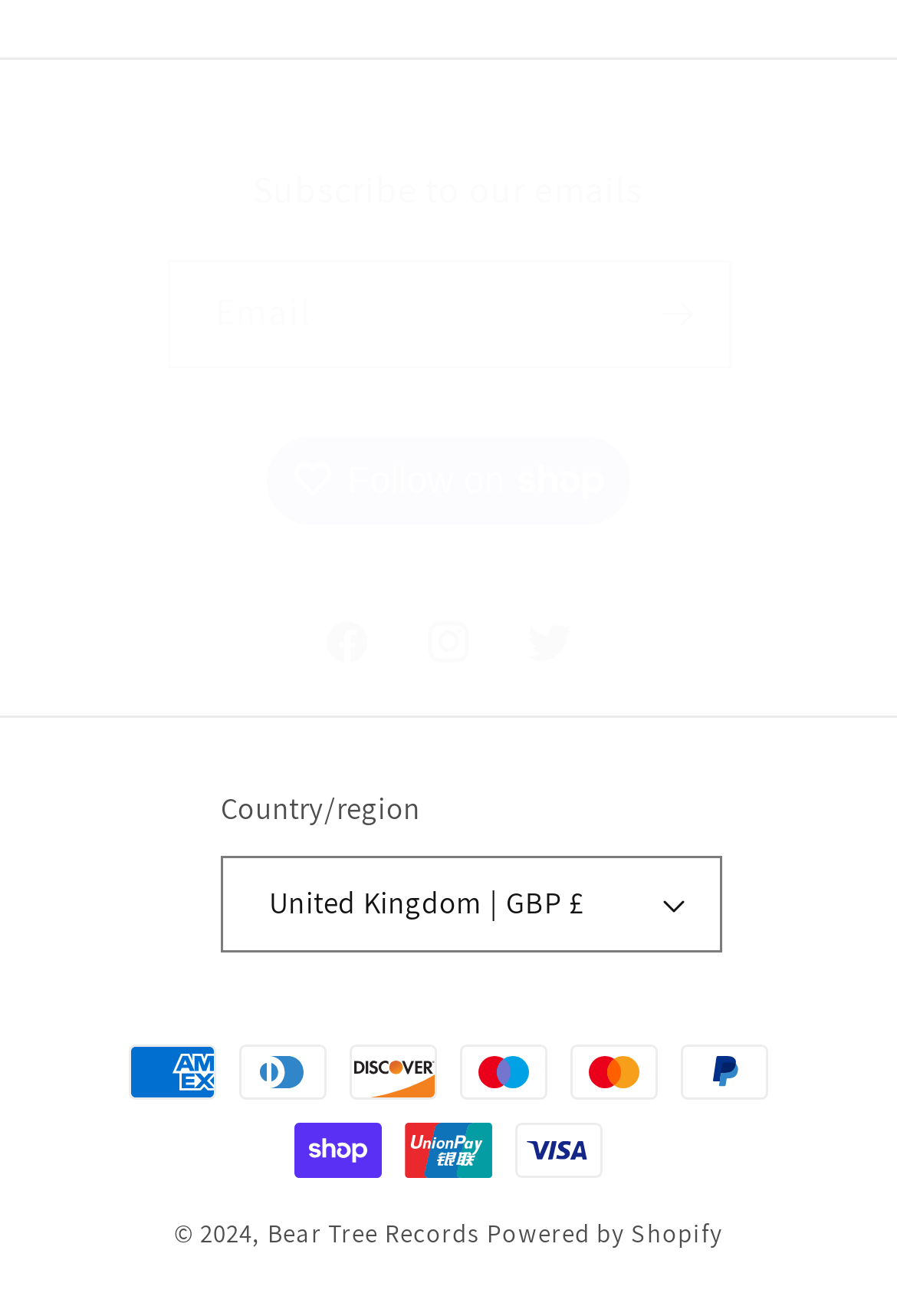Identify the bounding box coordinates for the UI element described as: "United Kingdom | GBP £".

[0.246, 0.65, 0.805, 0.723]